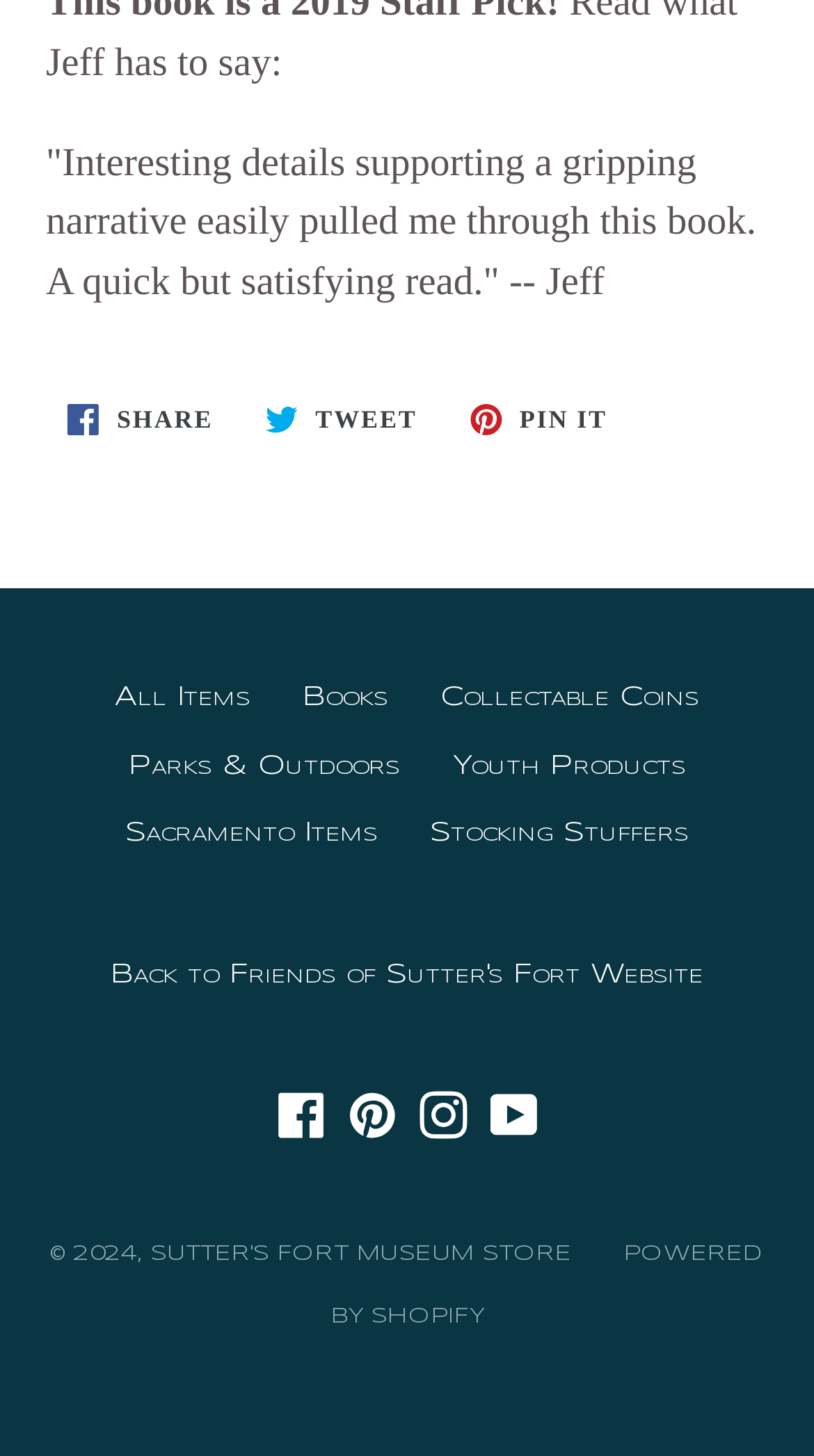Identify the bounding box coordinates of the region I need to click to complete this instruction: "Visit Sutter's Fort Museum Store".

[0.185, 0.854, 0.703, 0.869]